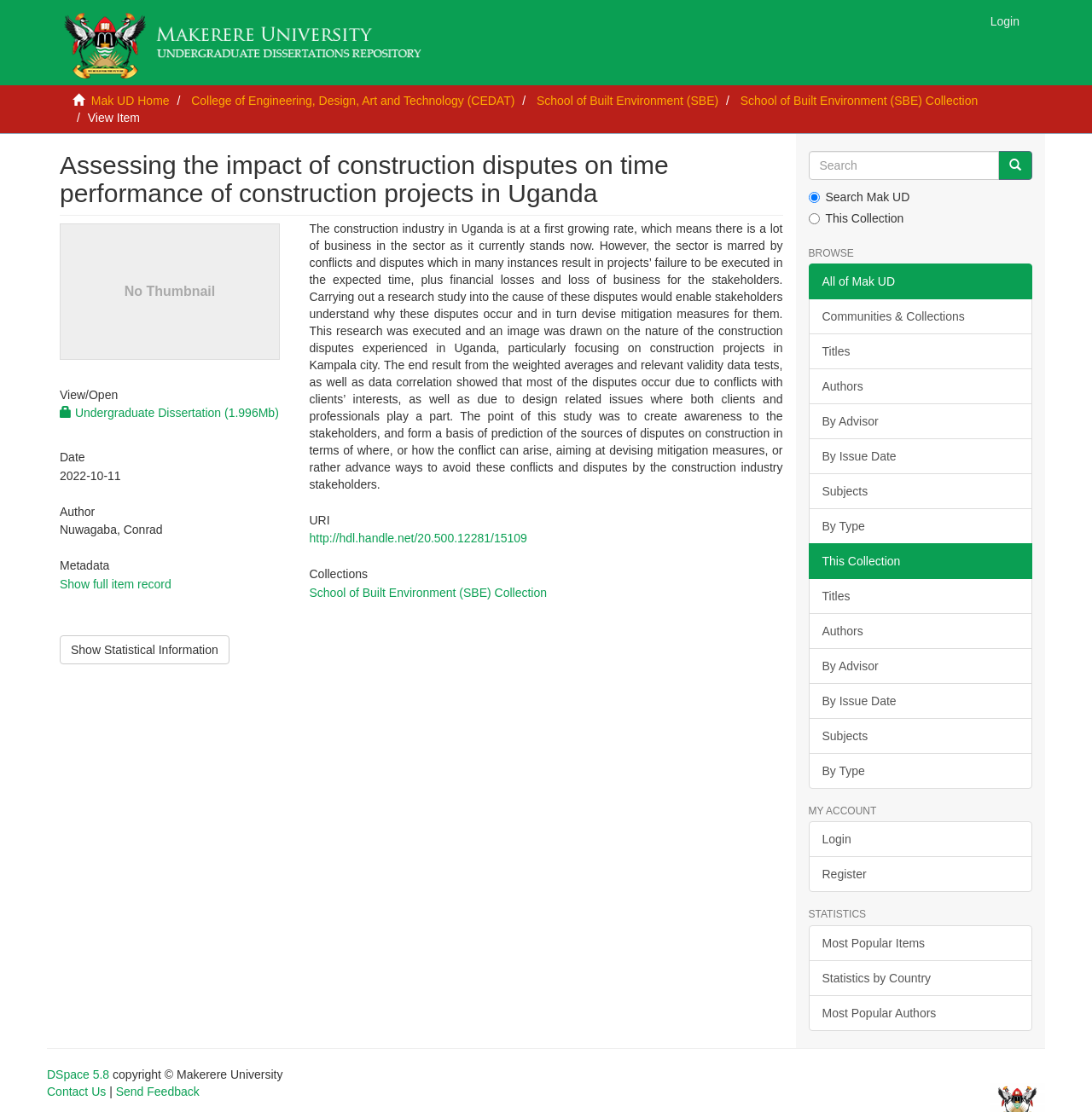Extract the bounding box coordinates for the HTML element that matches this description: "School of Built Environment (SBE)". The coordinates should be four float numbers between 0 and 1, i.e., [left, top, right, bottom].

[0.491, 0.084, 0.658, 0.097]